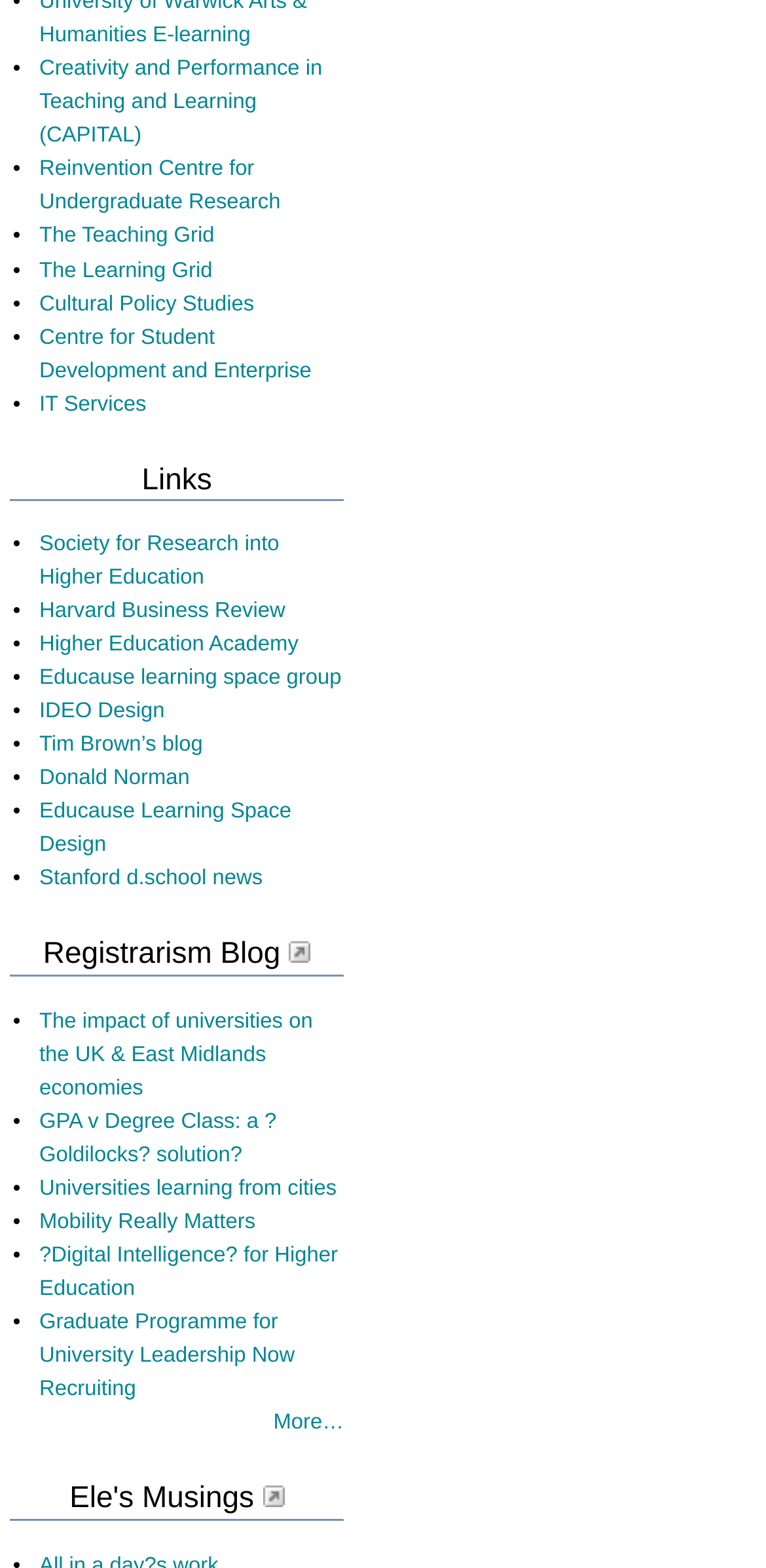Please locate the clickable area by providing the bounding box coordinates to follow this instruction: "Explore 'Ele's Musings'".

[0.013, 0.943, 0.449, 0.97]